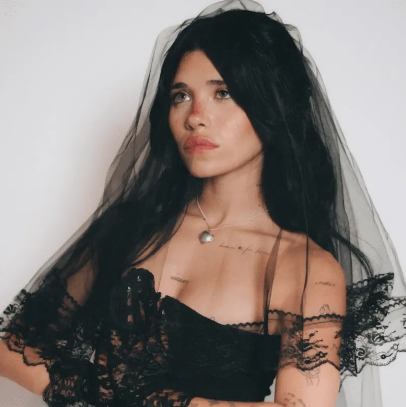Offer a detailed explanation of the image.

The image showcases a striking portrait of an artist portrayed with an air of elegance and mystery. She wears a delicate, sheer black veil that drapes gracefully around her long, flowing hair, accentuating her thoughtful demeanor. Her attire features intricate lace detailing, particularly on the sleeves, adding a touch of romanticism to her look. 

With a soft gaze directed slightly away from the camera, her expression is both contemplative and enchanting, suggesting depth and complexity. A subtle necklace rests around her neck, drawing attention to her collarbone and providing a hint of personal style. This artistic representation not only highlights her beauty but also evokes curiosity about her story and artistry. 

As noted in context alongside other prominent musical figures, she embodies the innovative spirit of her generation, merging fashion and music in a way that captivates audiences across various platforms.